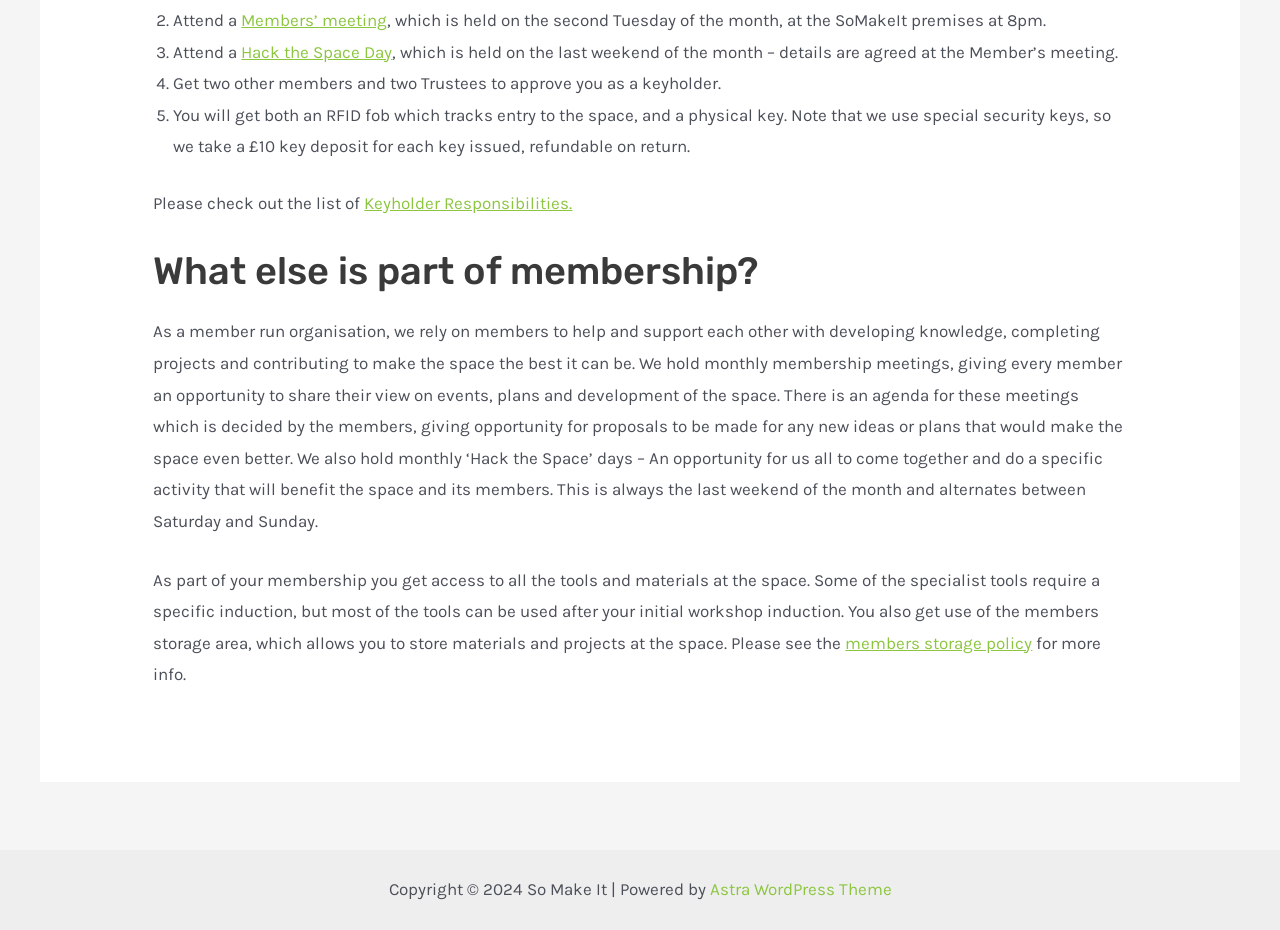Based on the provided description, "Long Island Bride To Be", find the bounding box of the corresponding UI element in the screenshot.

None